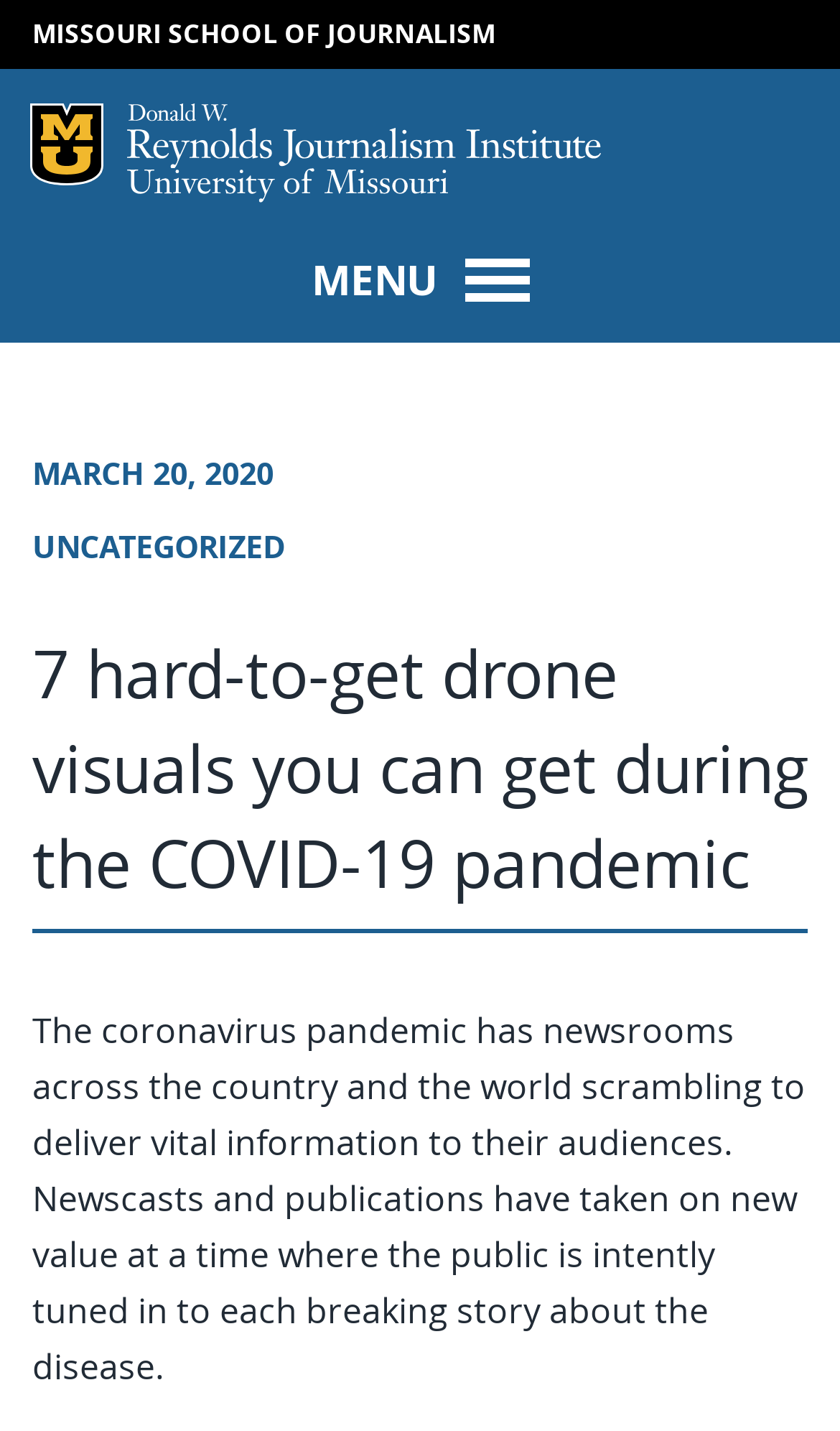What is the date of the article?
Give a one-word or short-phrase answer derived from the screenshot.

MARCH 20, 2020